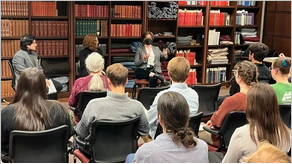Create a detailed narrative of what is happening in the image.

The image depicts a panel discussion or interactive event centered around literary materials, likely held in a library or archival setting. In the foreground, a diverse group of attendees is seated, engaged and listening intently. They appear to be scholars, students, or enthusiasts interested in the topic at hand. 

At the center of the discussion, a speaker gestures expressively while addressing the audience, suggesting an engaging exchange of ideas. To the left, another participant listens attentively, contributing to the collaborative atmosphere of the event. Surrounding the group are shelves filled with neatly organized books and materials, indicating a rich resource environment, possibly related to the themes of the discussion. 

The overall setting exudes a scholarly ambiance, highlighting the importance of literary discourse and community engagement within academic circles. This event is part of a broader series titled "Holding History Keynote Events," aiming to delve into significant literary topics, as noted in the associated context.